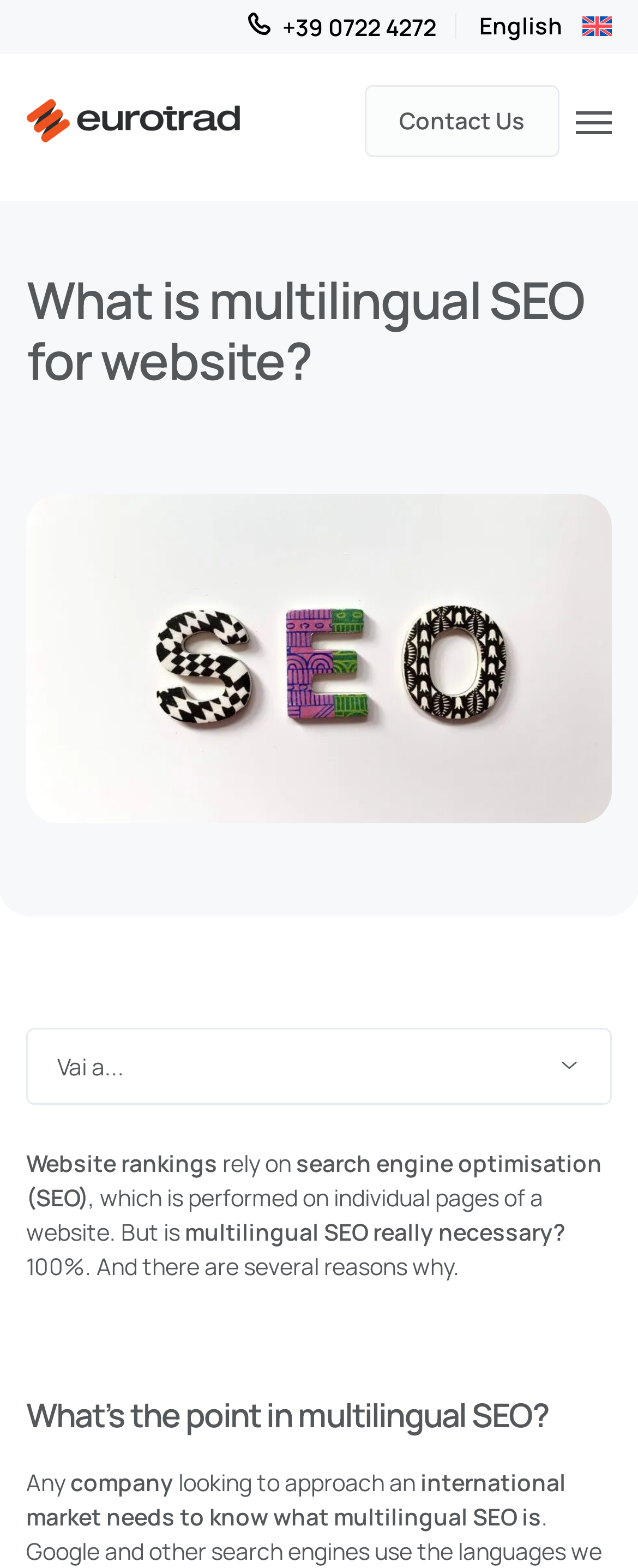Kindly respond to the following question with a single word or a brief phrase: 
What is the phone number on the top right corner?

+39 0722 4272